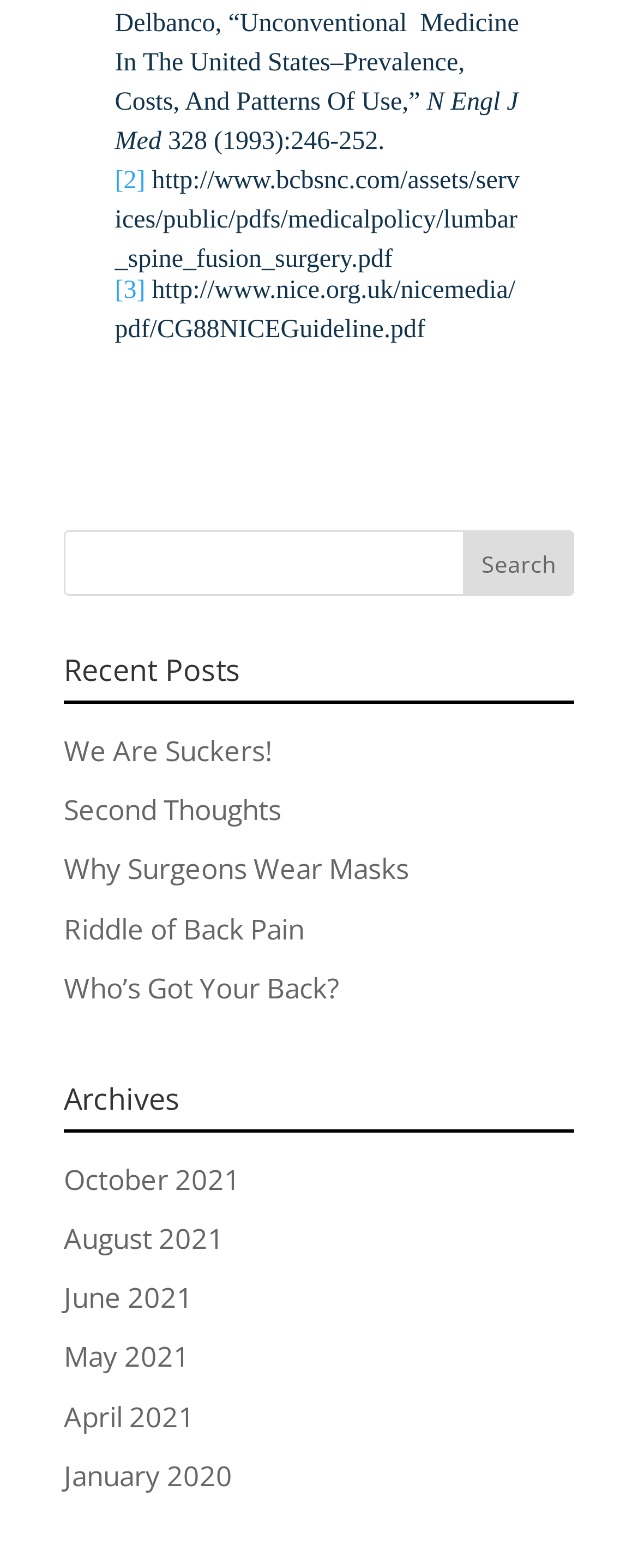What is the category of the posts under 'Recent Posts'?
Provide a fully detailed and comprehensive answer to the question.

I found the category of the posts under 'Recent Posts' by looking at the titles of the links under the 'Recent Posts' heading, such as 'We Are Suckers!', 'Second Thoughts', and 'Riddle of Back Pain', which suggest that they are related to medical topics.